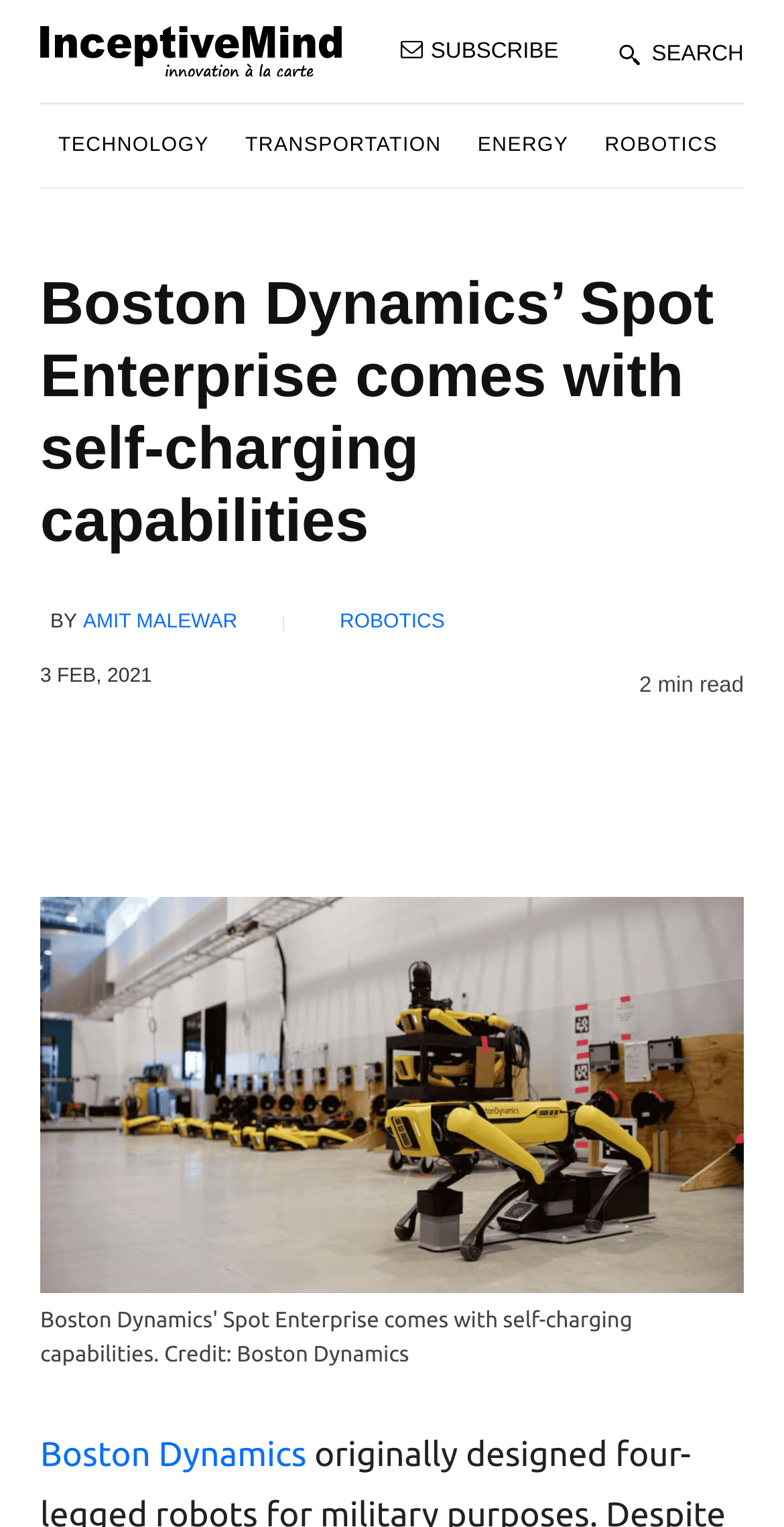Your task is to find and give the main heading text of the webpage.

Boston Dynamics’ Spot Enterprise comes with self-charging capabilities